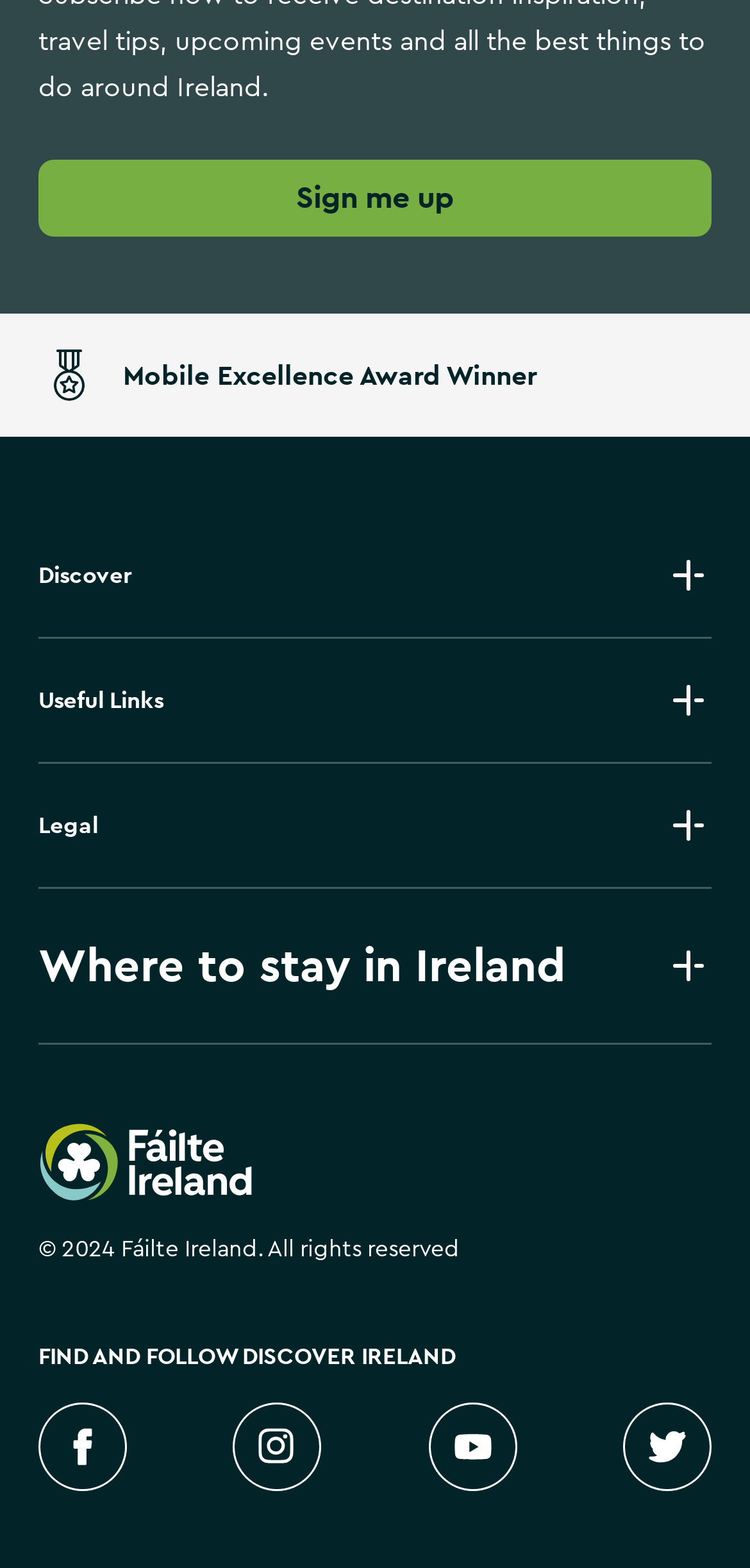Find the bounding box coordinates for the element that must be clicked to complete the instruction: "Explore Mobile Excellence Award Winner". The coordinates should be four float numbers between 0 and 1, indicated as [left, top, right, bottom].

[0.051, 0.201, 0.949, 0.279]